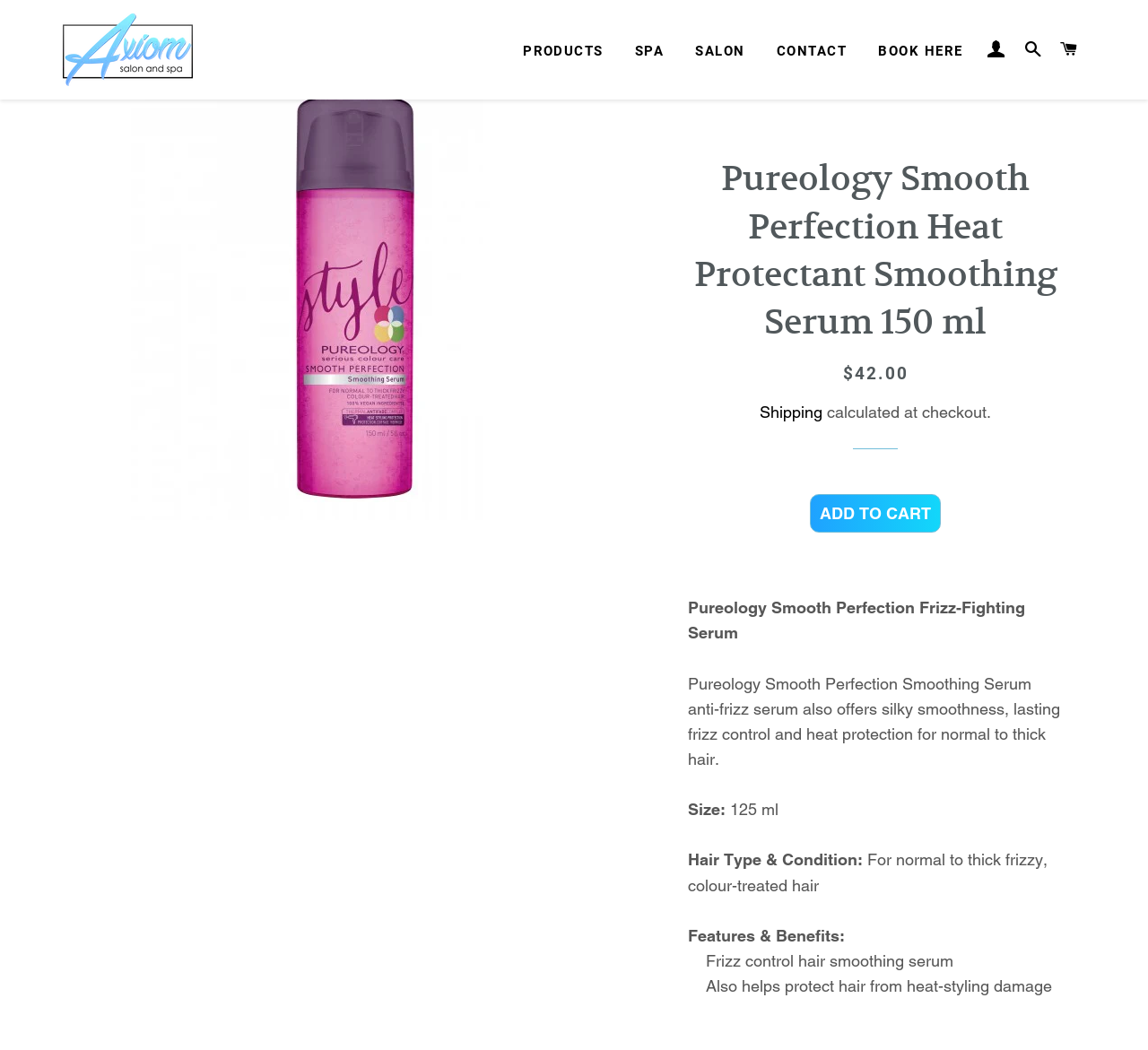Please identify the bounding box coordinates of the region to click in order to complete the task: "Add the Pureology Smooth Perfection Heat Protectant Smoothing Serum to cart". The coordinates must be four float numbers between 0 and 1, specified as [left, top, right, bottom].

[0.706, 0.47, 0.82, 0.507]